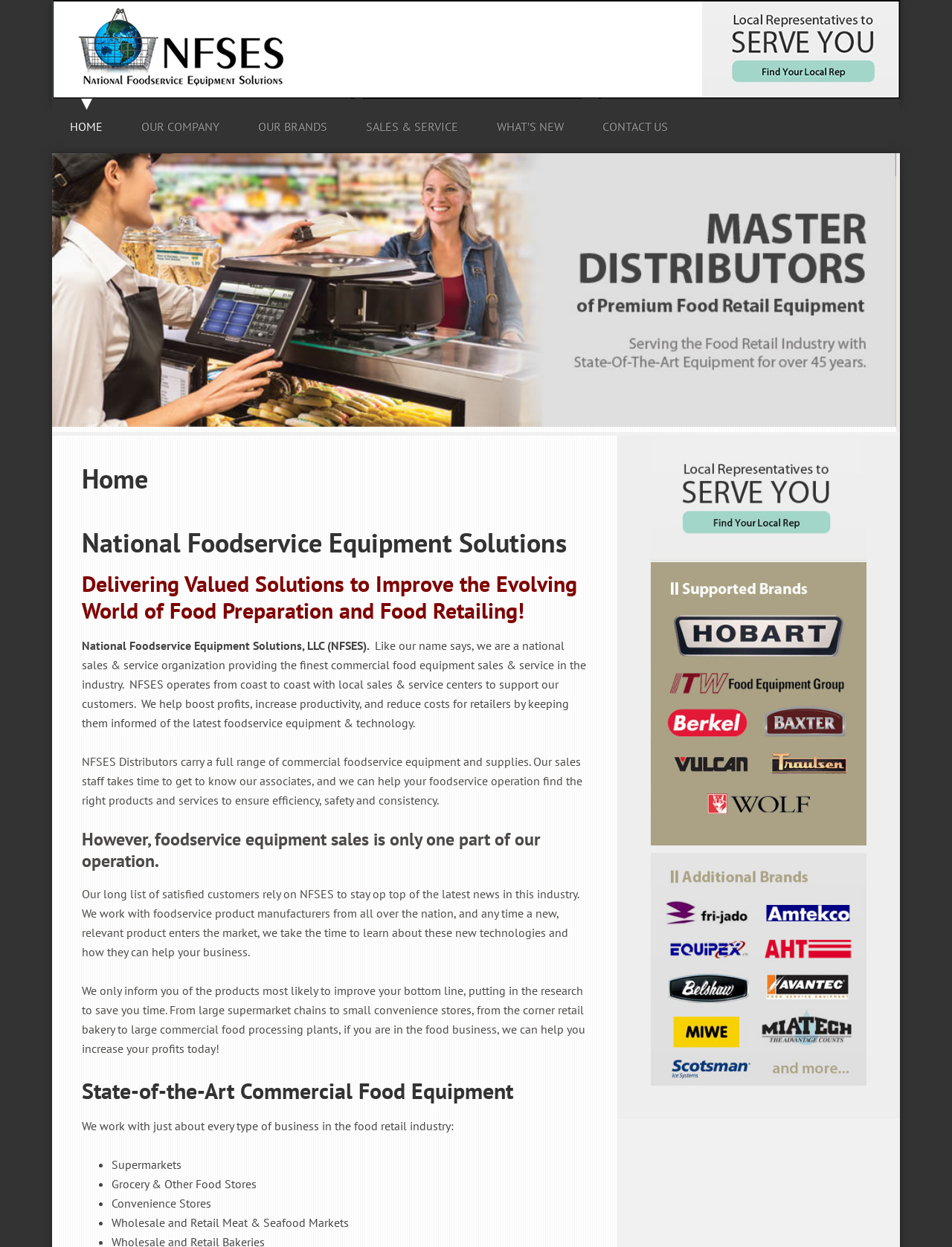What types of businesses does this company work with?
Please provide a single word or phrase in response based on the screenshot.

Food retail businesses